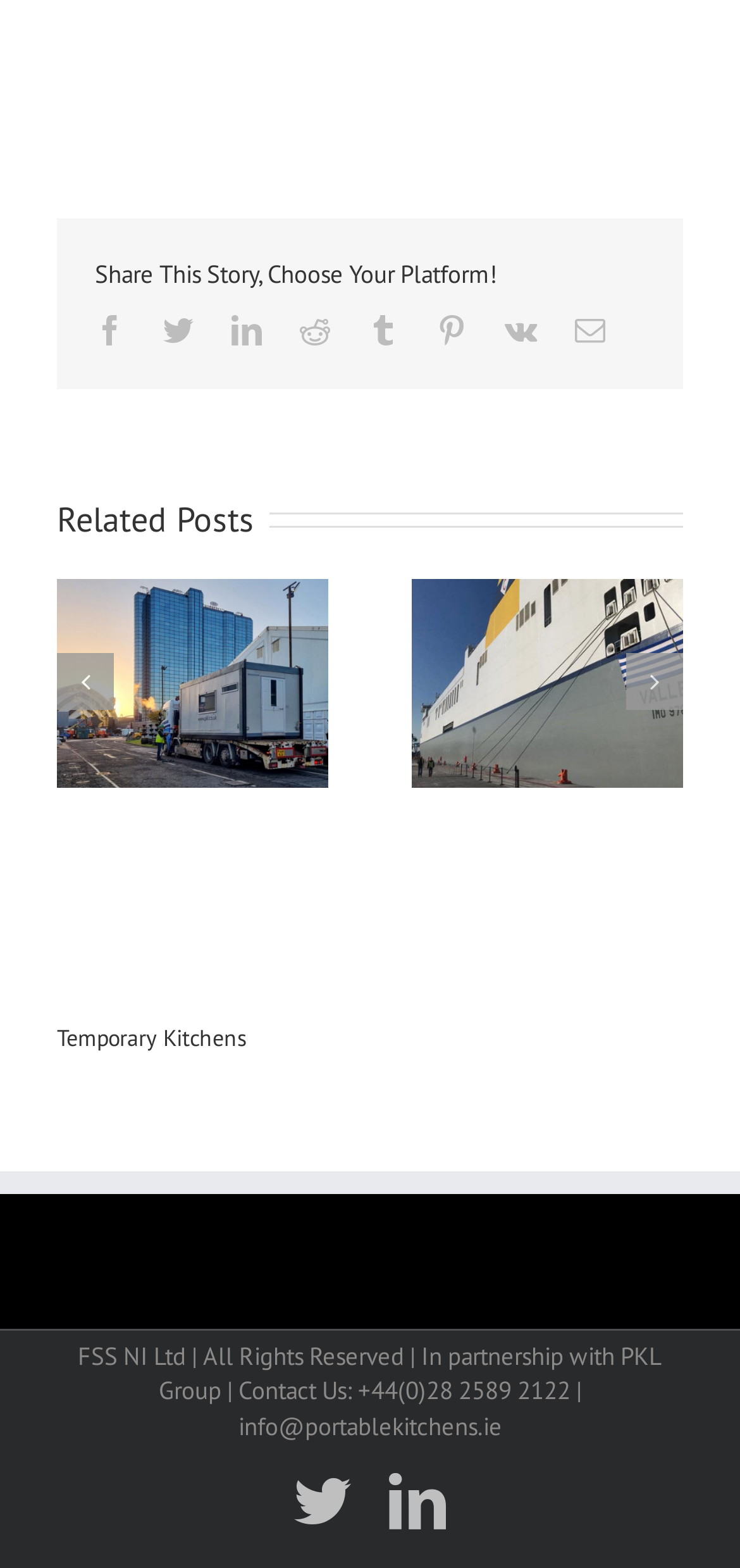Kindly provide the bounding box coordinates of the section you need to click on to fulfill the given instruction: "View related post about Temporary Catering Facilities & Equipment Supplied to the SEC for COP26 Climate Change Conference".

[0.077, 0.37, 0.444, 0.502]